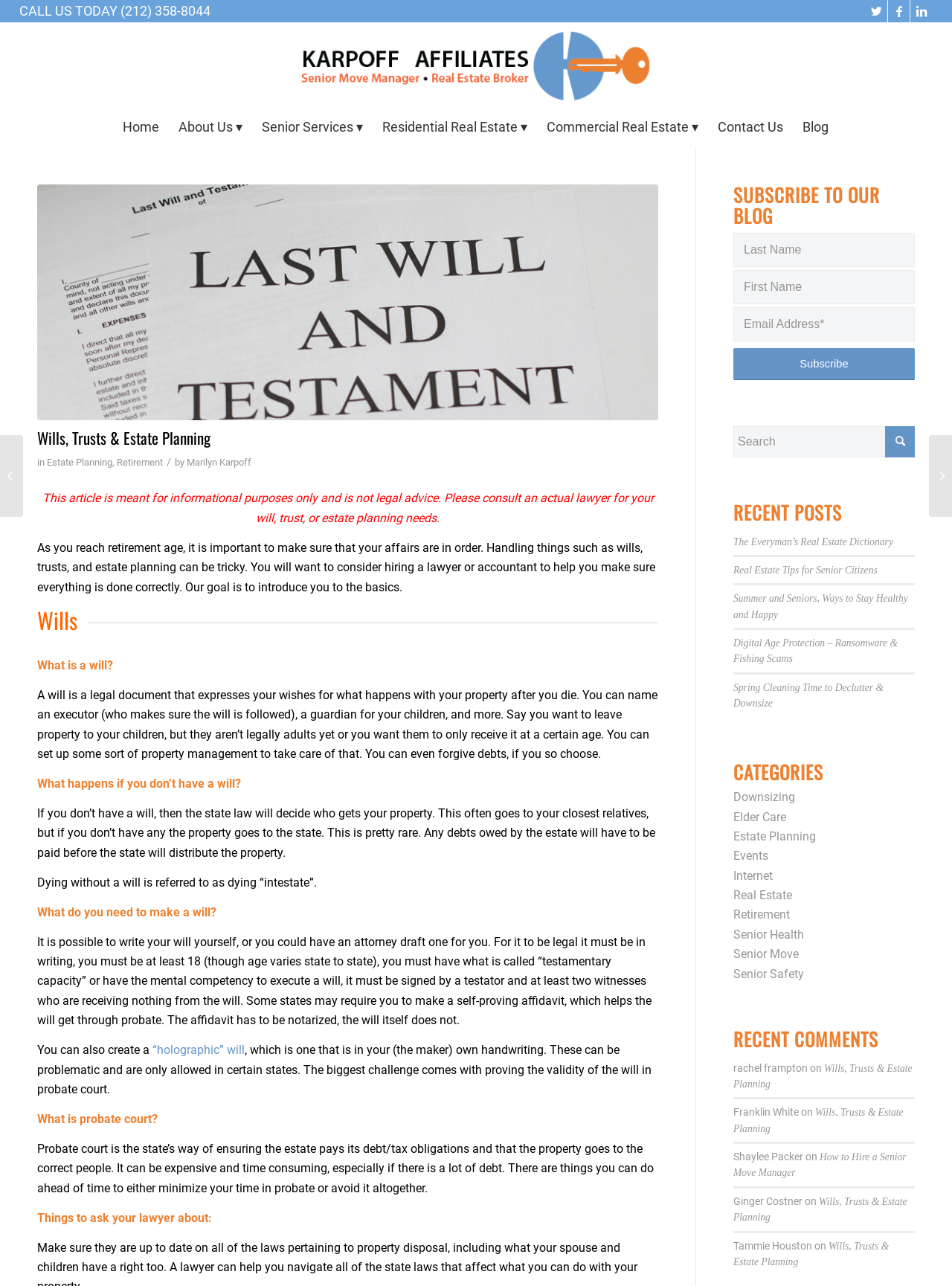Provide a one-word or short-phrase response to the question:
What is the purpose of having a will?

To express wishes for property after death